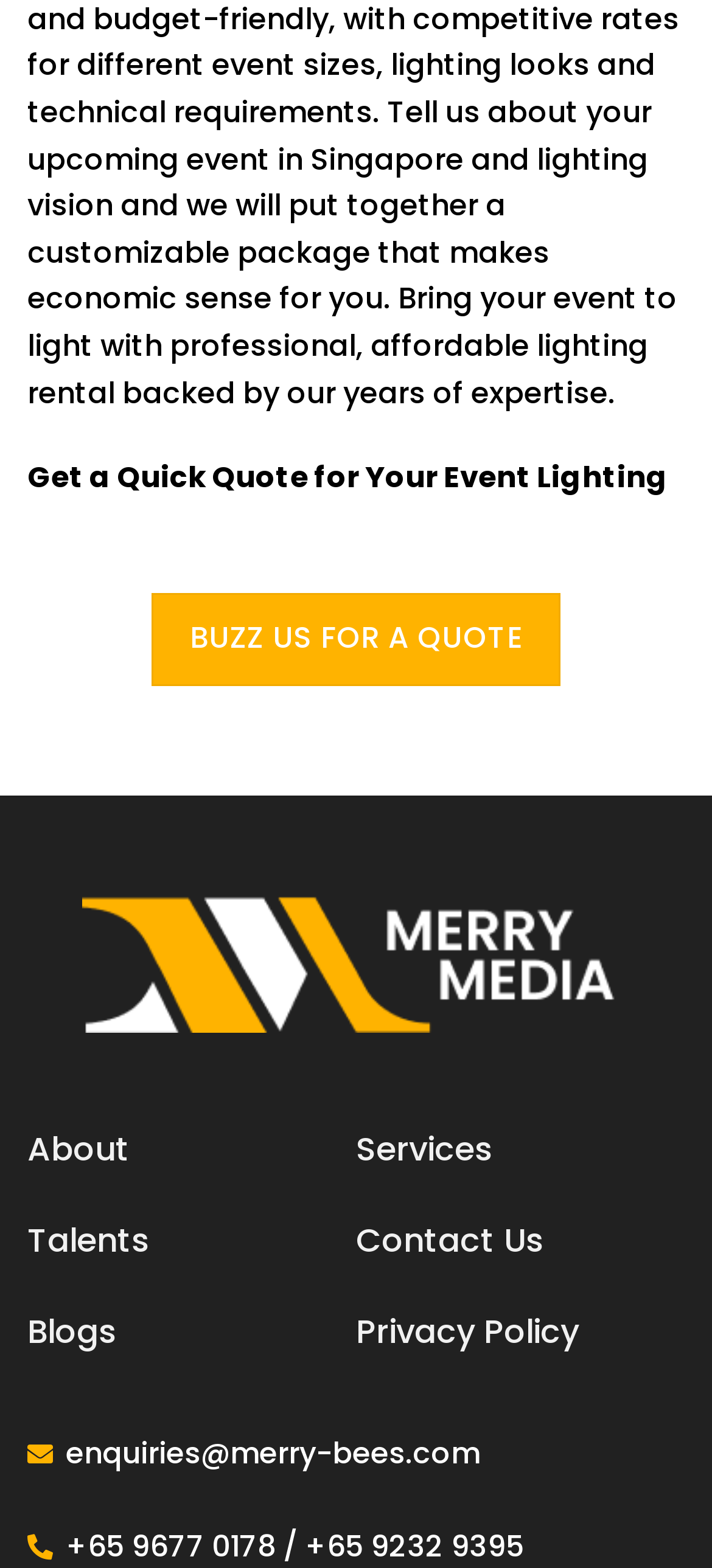Determine the bounding box coordinates for the UI element described. Format the coordinates as (top-left x, top-left y, bottom-right x, bottom-right y) and ensure all values are between 0 and 1. Element description: Privacy Policy

[0.5, 0.827, 0.813, 0.873]